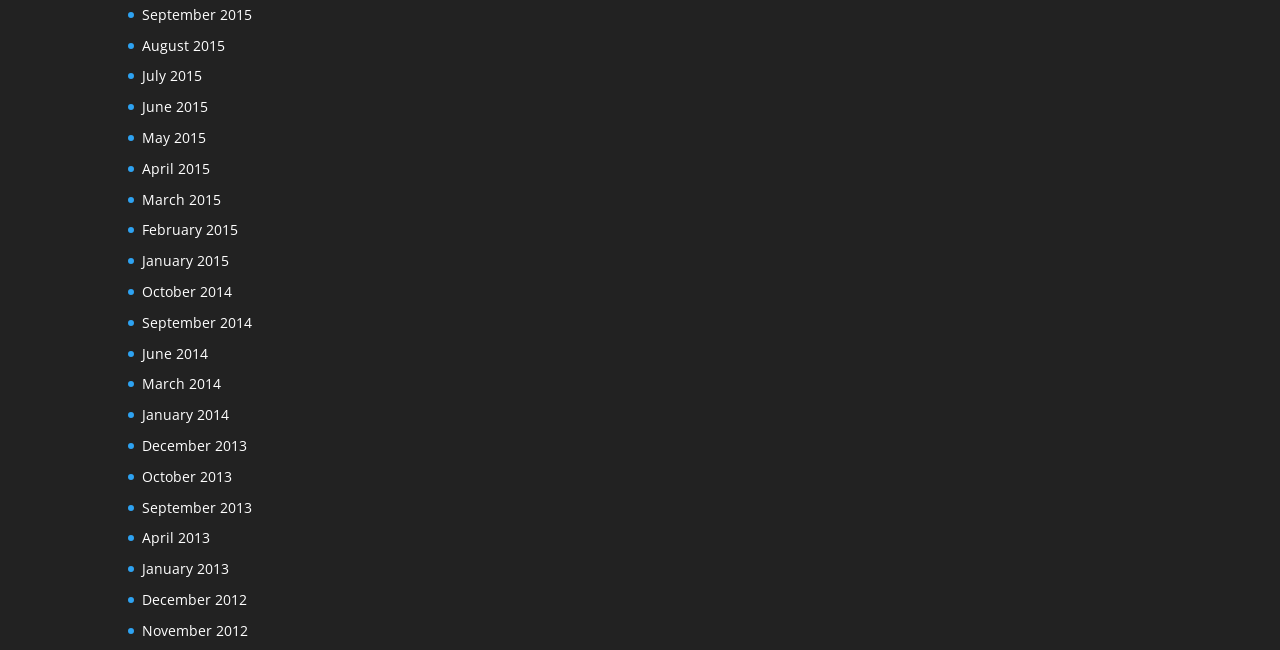Provide a brief response to the question below using a single word or phrase: 
What is the position of the link 'June 2014'?

Middle